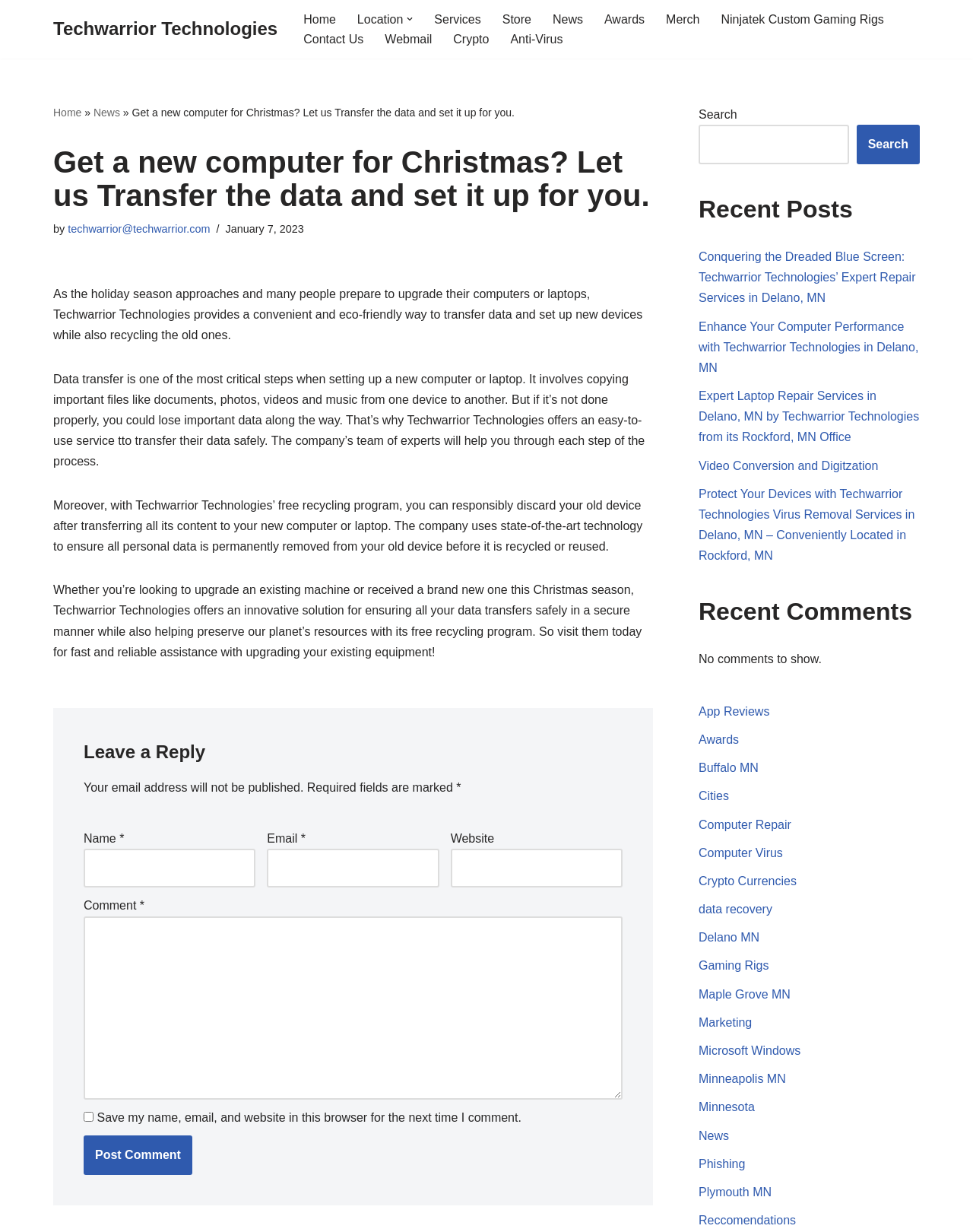Please identify the bounding box coordinates of the area I need to click to accomplish the following instruction: "Click on the Map search link".

None